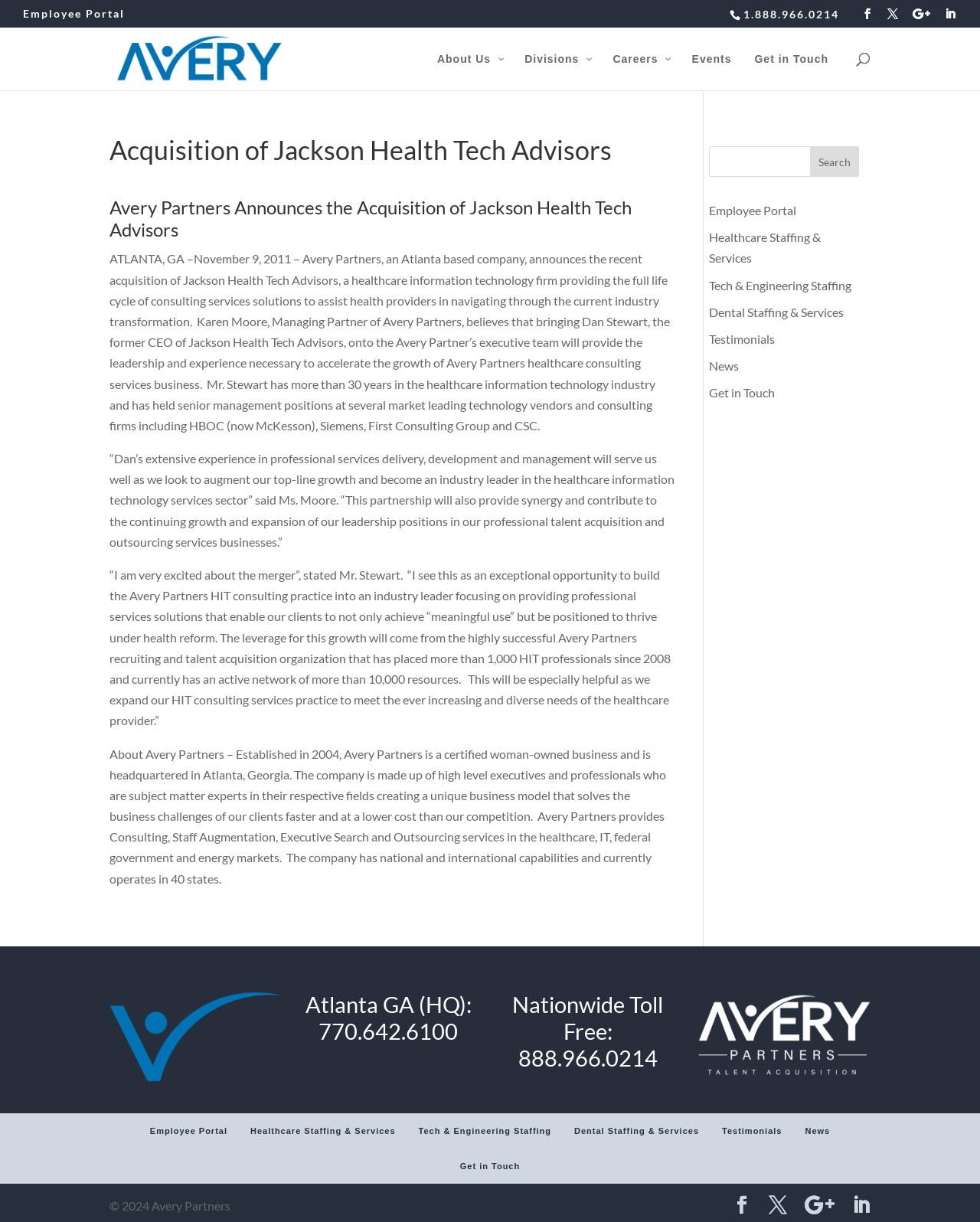Can you extract the primary headline text from the webpage?

Acquisition of Jackson Health Tech Advisors